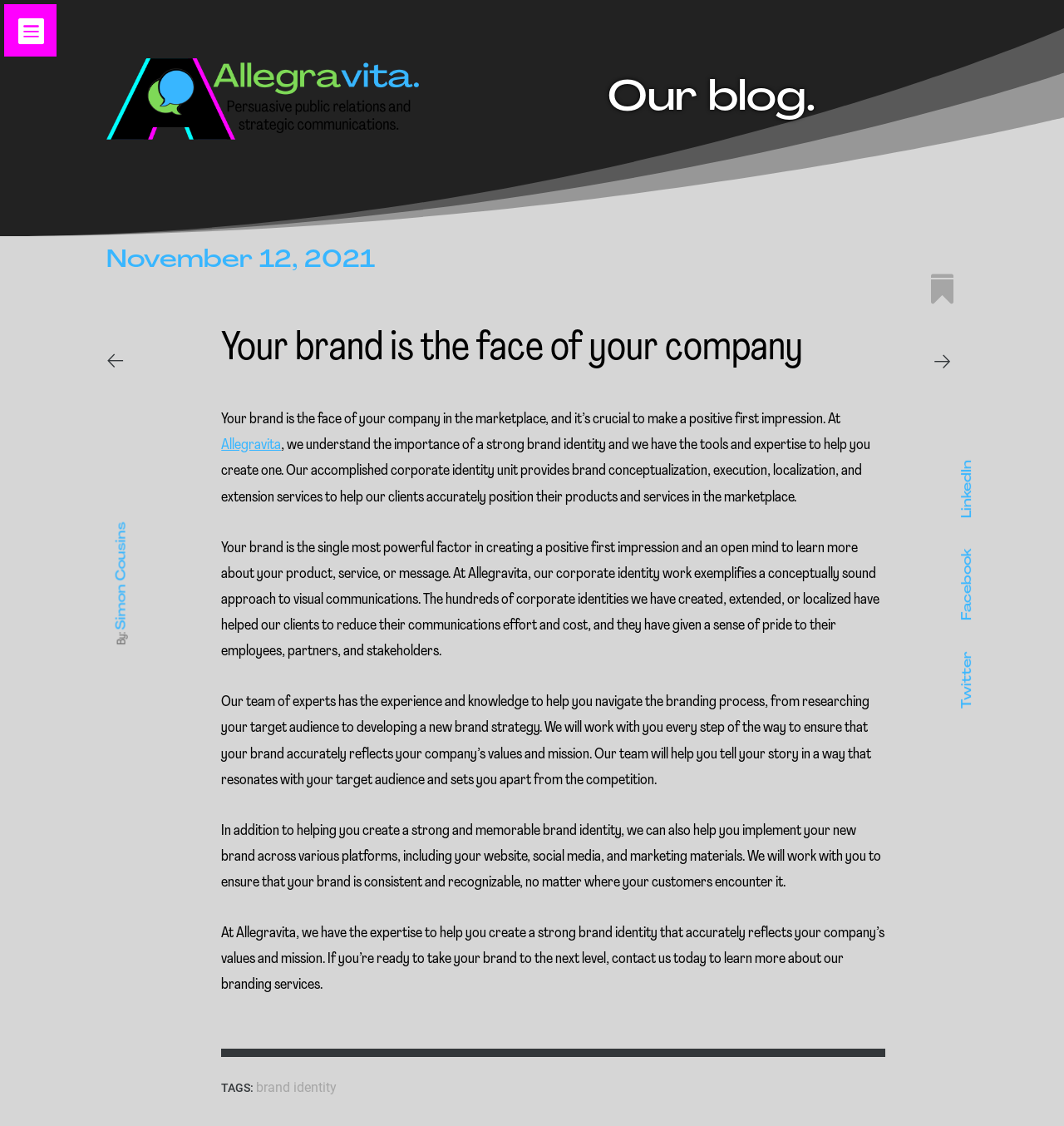Identify the bounding box coordinates for the element you need to click to achieve the following task: "Contact Allegravita for branding services". The coordinates must be four float values ranging from 0 to 1, formatted as [left, top, right, bottom].

[0.208, 0.822, 0.831, 0.882]